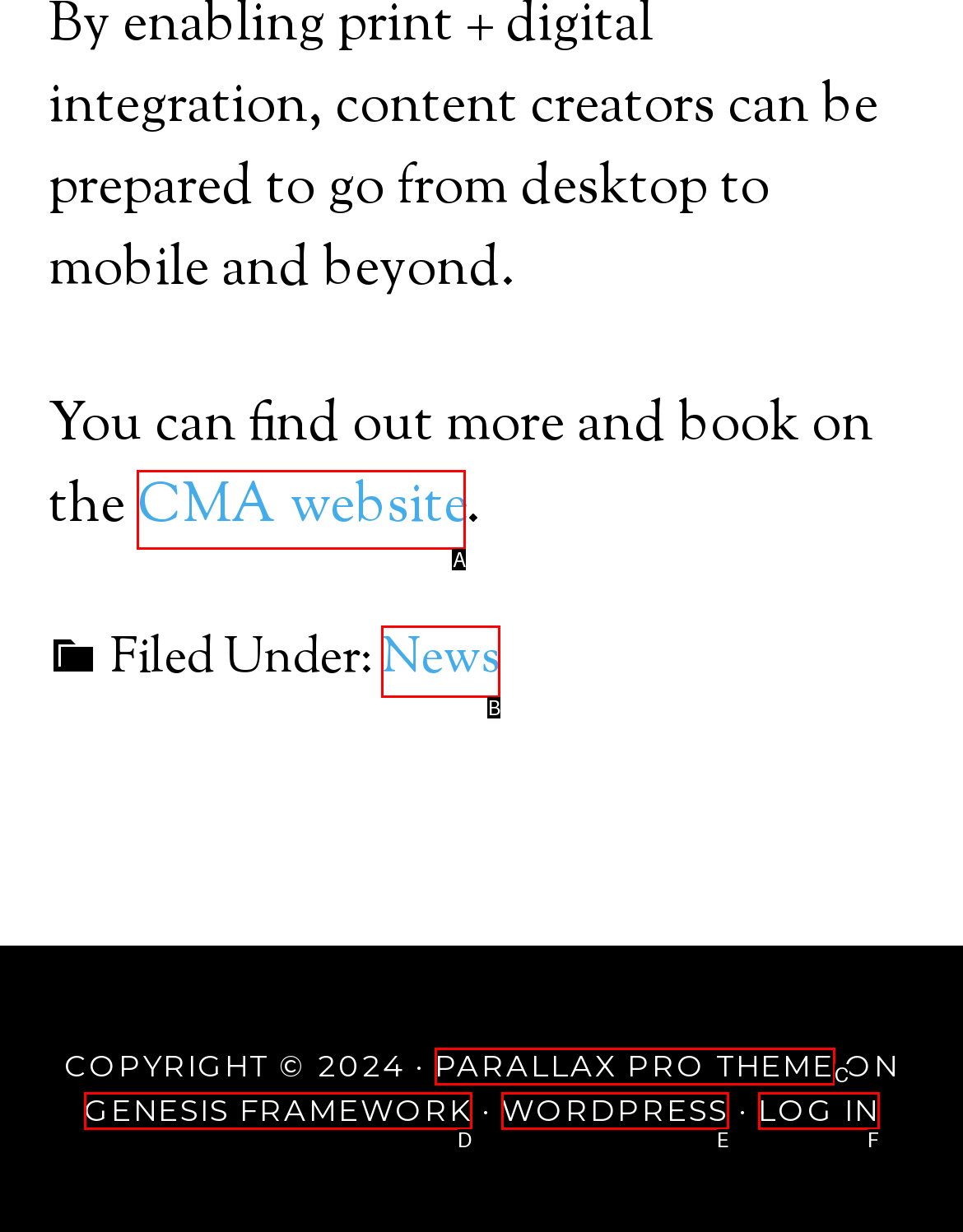Using the given description: WordPress, identify the HTML element that corresponds best. Answer with the letter of the correct option from the available choices.

E